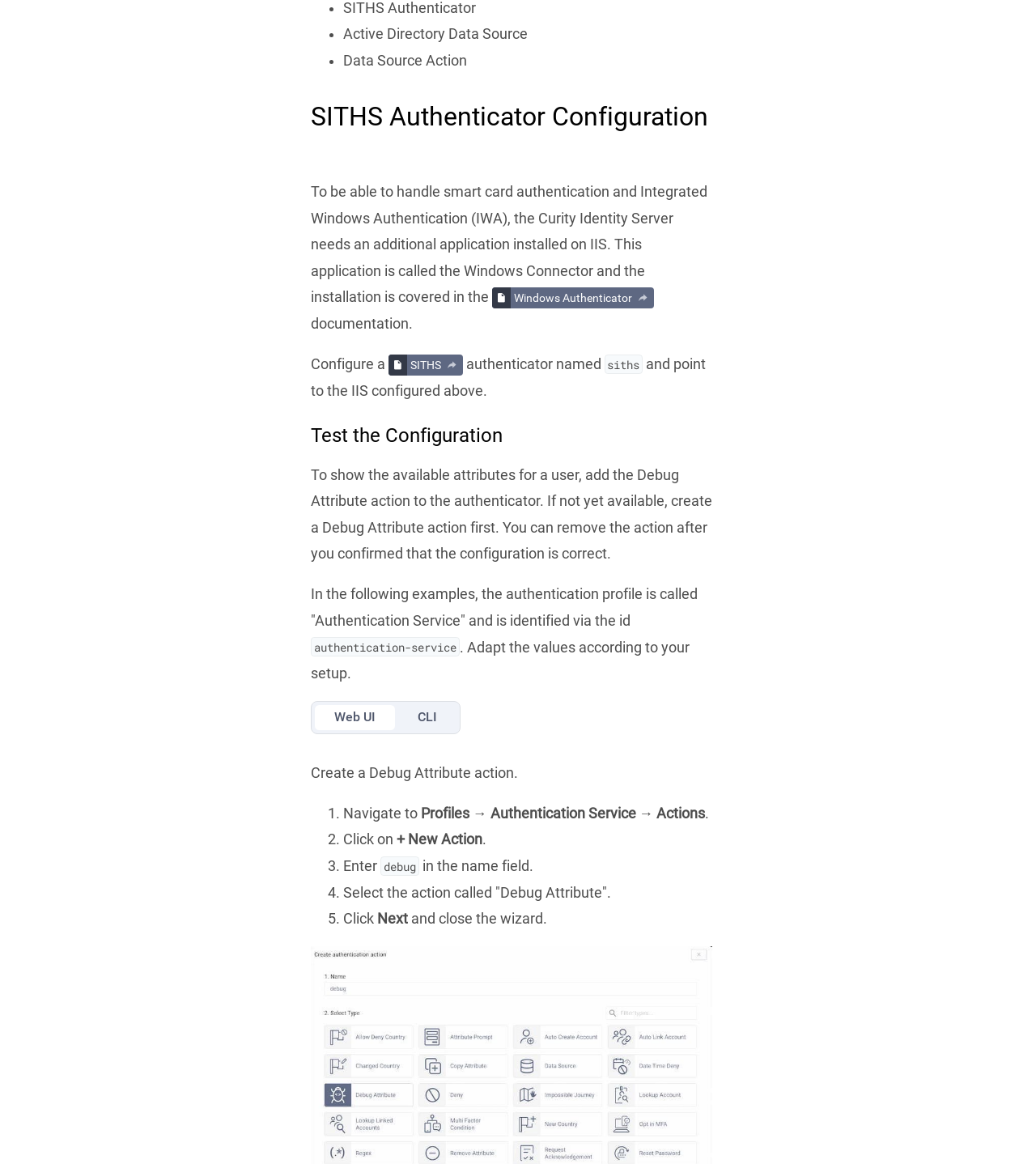What is the 'Token Designer Overview' link about?
Provide an in-depth answer to the question, covering all aspects.

The 'Token Designer Overview' link is likely a guide or tutorial on how to create a custom token issuer, which is a feature of the Curity Identity Server that allows users to design and issue their own tokens.